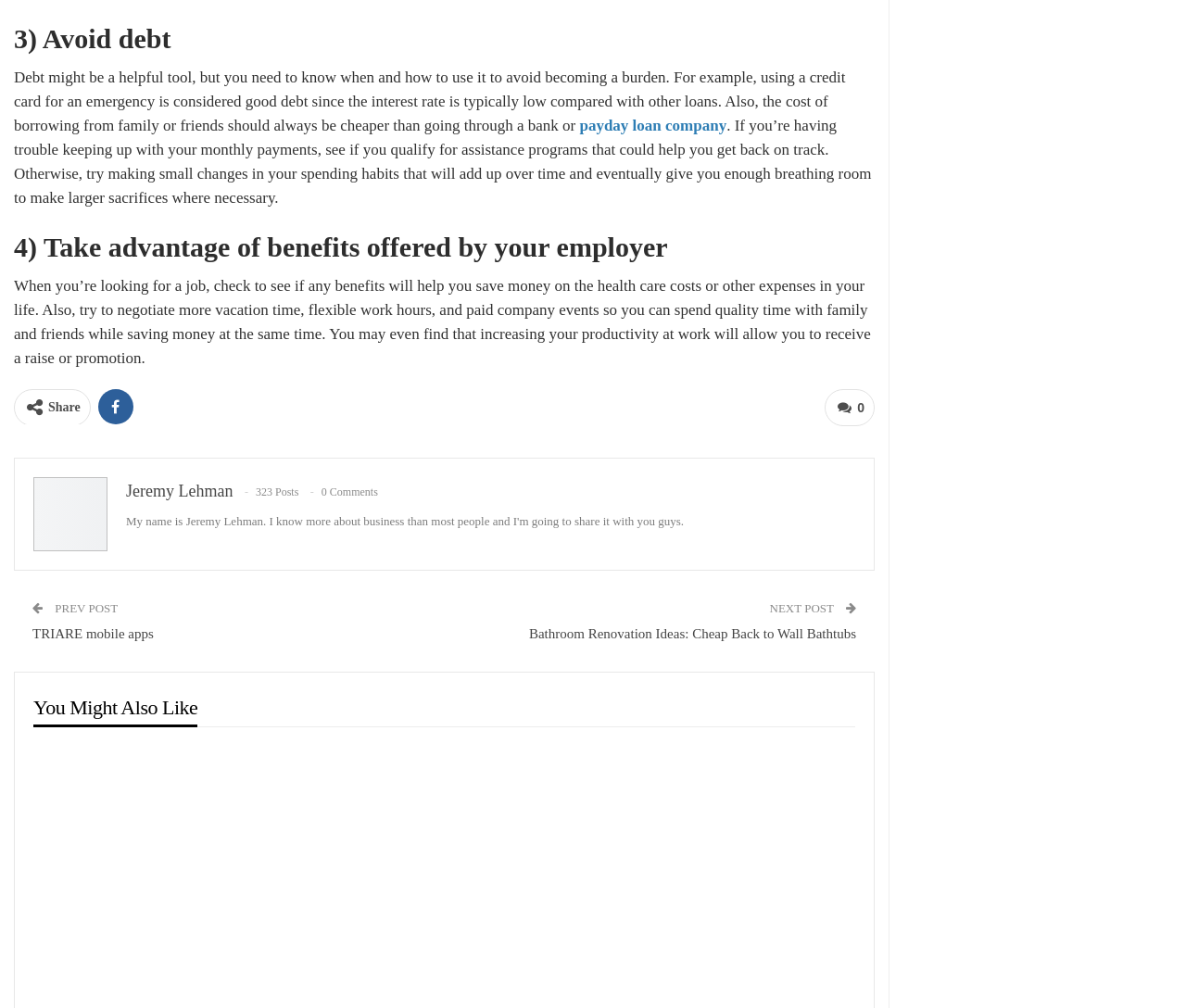Please provide a brief answer to the following inquiry using a single word or phrase:
What is the topic of the article?

Debt and finance